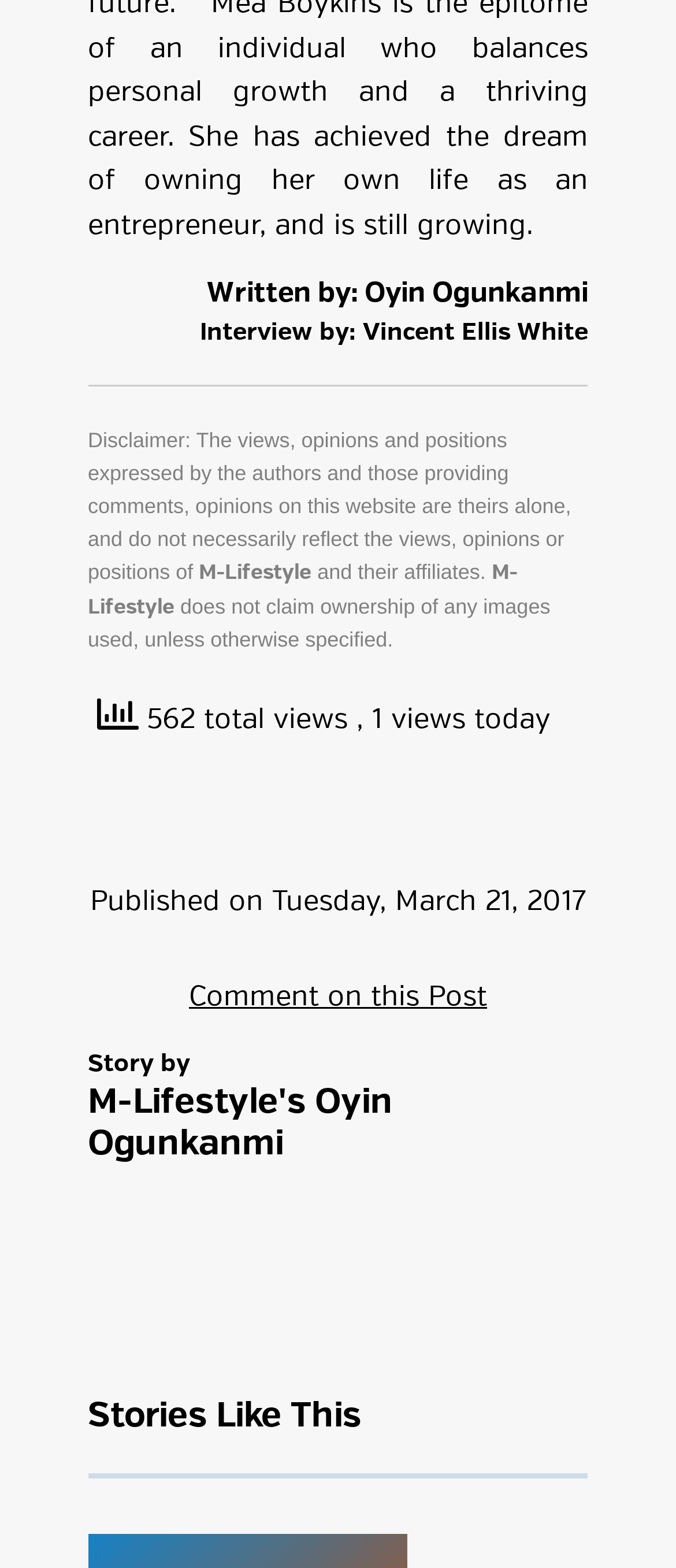Refer to the image and provide an in-depth answer to the question:
What social media platforms are available?

The social media platforms are represented by links and images near the middle of the webpage, including Facebook, Twitter, Pinterest, and LinkedIn.